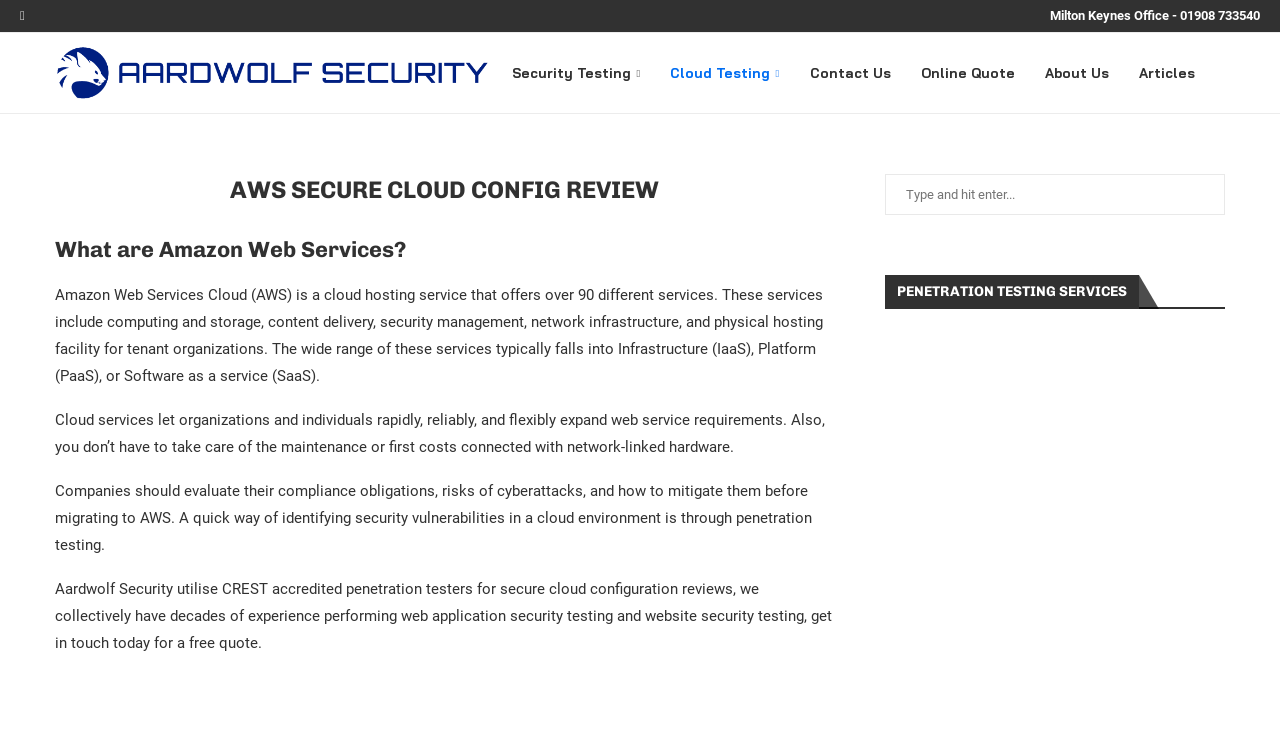Please provide a short answer using a single word or phrase for the question:
What is Amazon Web Services?

Cloud hosting service